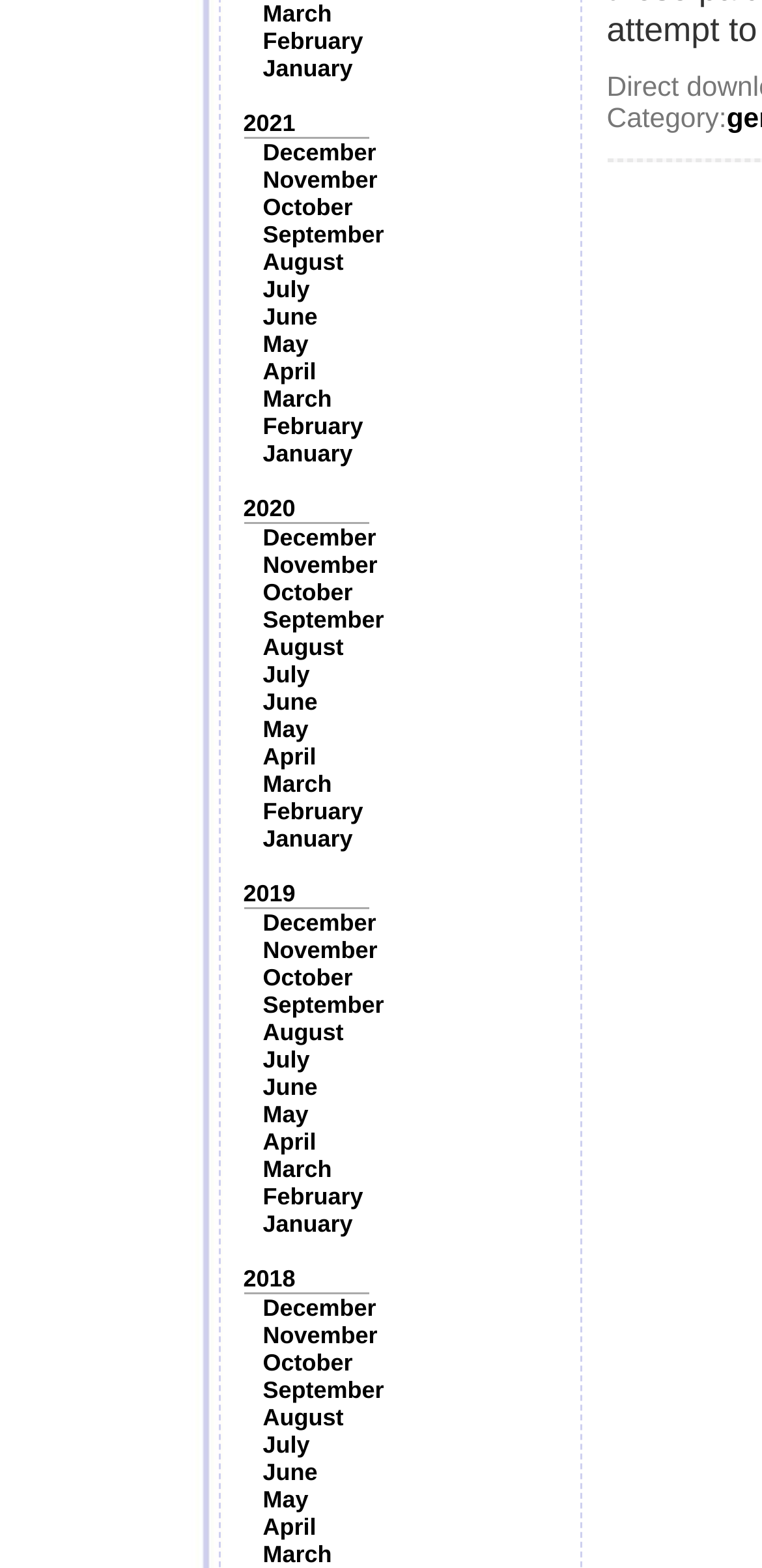Provide the bounding box coordinates of the area you need to click to execute the following instruction: "Select 2019".

[0.319, 0.561, 0.388, 0.579]